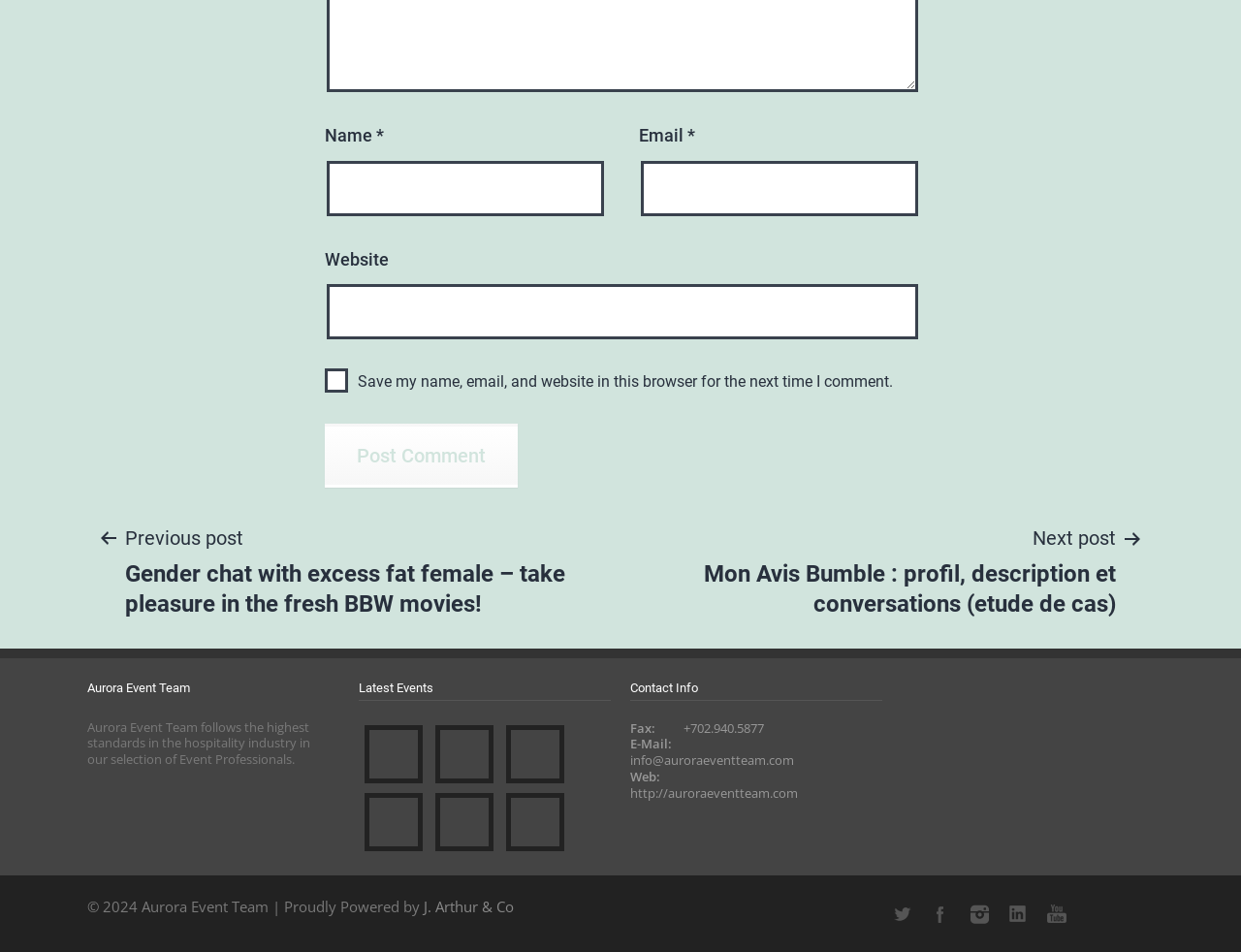Determine the bounding box coordinates of the region to click in order to accomplish the following instruction: "Go to the website". Provide the coordinates as four float numbers between 0 and 1, specifically [left, top, right, bottom].

[0.508, 0.824, 0.643, 0.842]